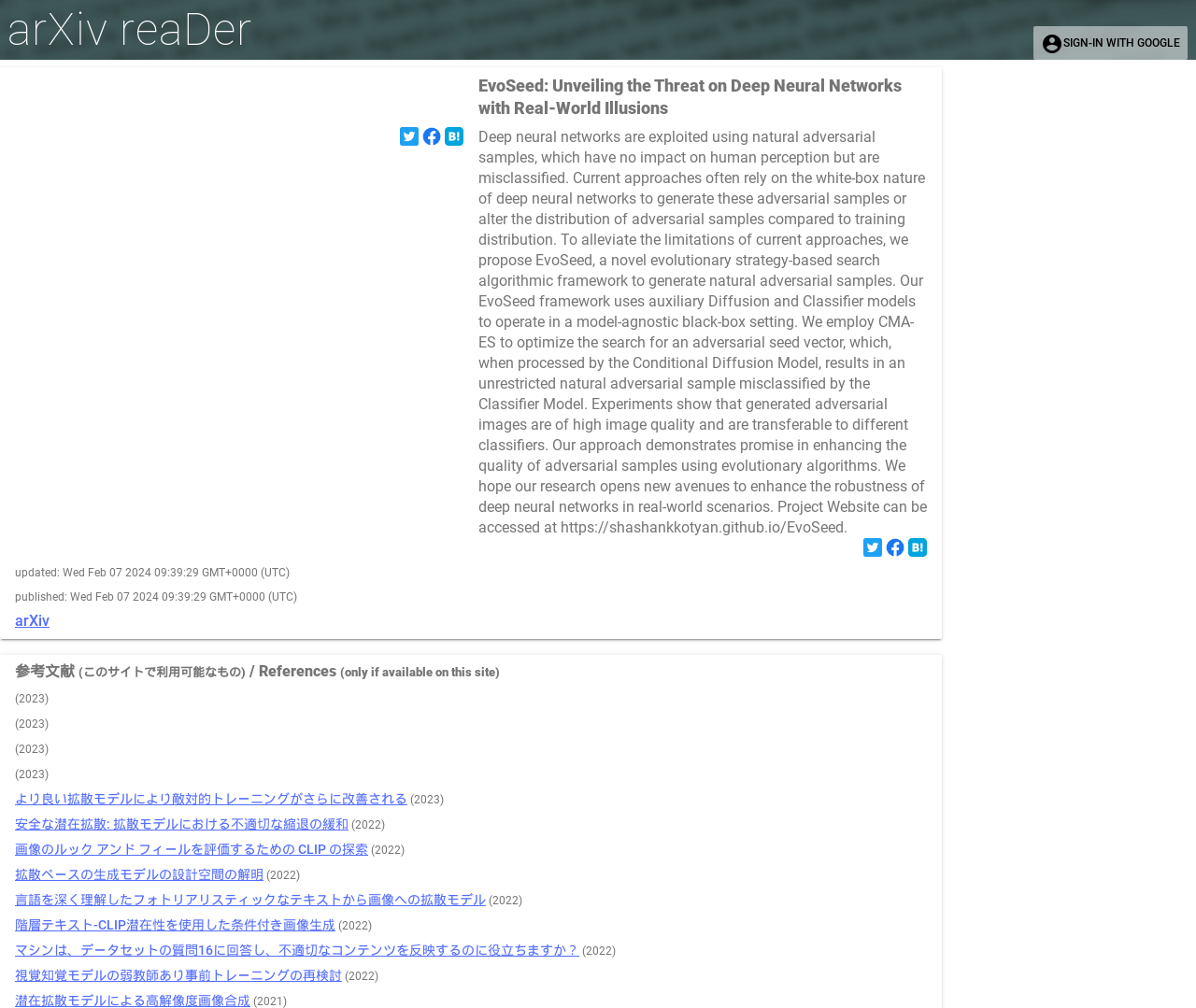Find the bounding box of the element with the following description: "arXiv". The coordinates must be four float numbers between 0 and 1, formatted as [left, top, right, bottom].

[0.012, 0.608, 0.775, 0.625]